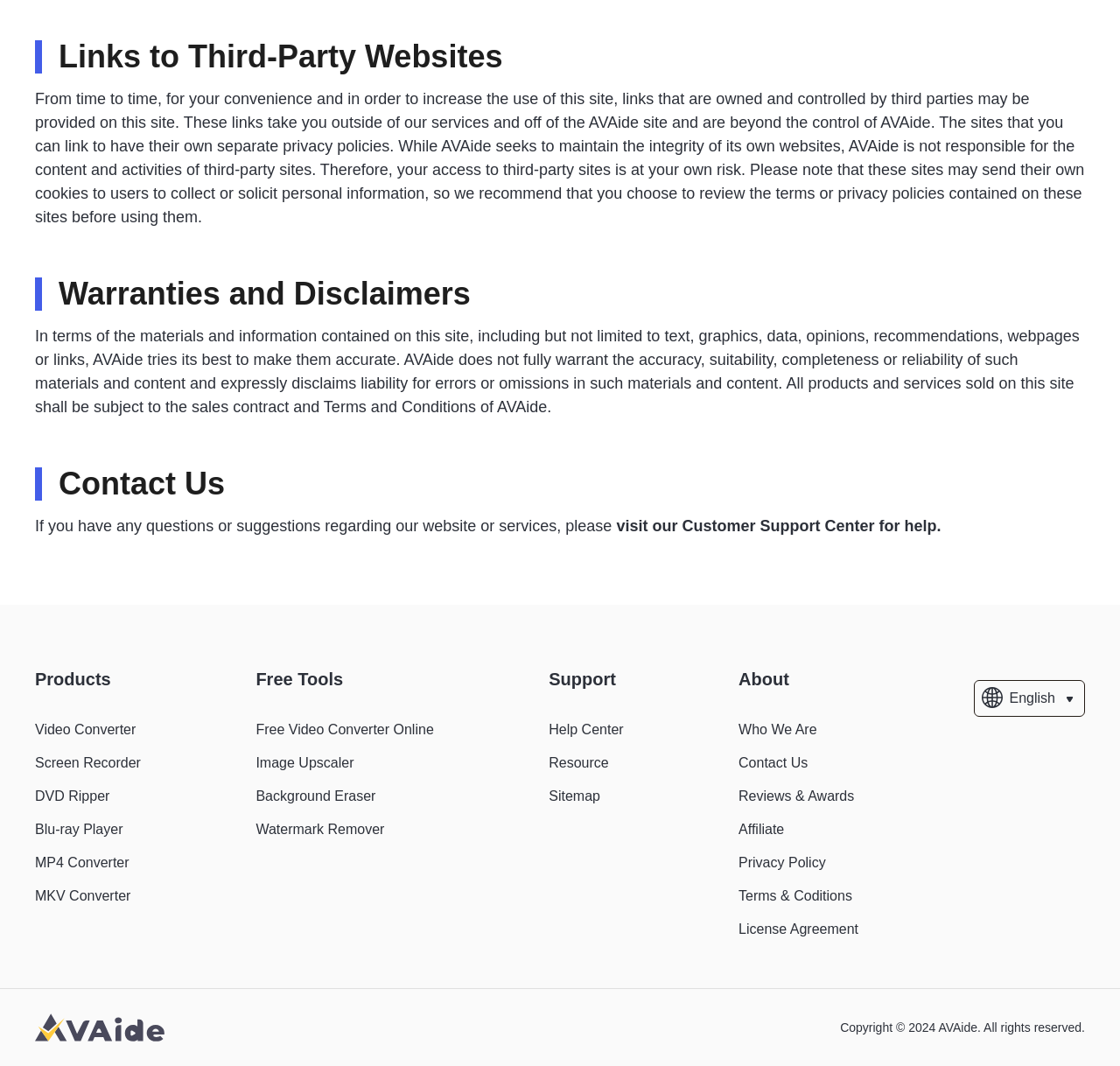Please provide a one-word or short phrase answer to the question:
What is the purpose of the links to third-party websites?

Convenience